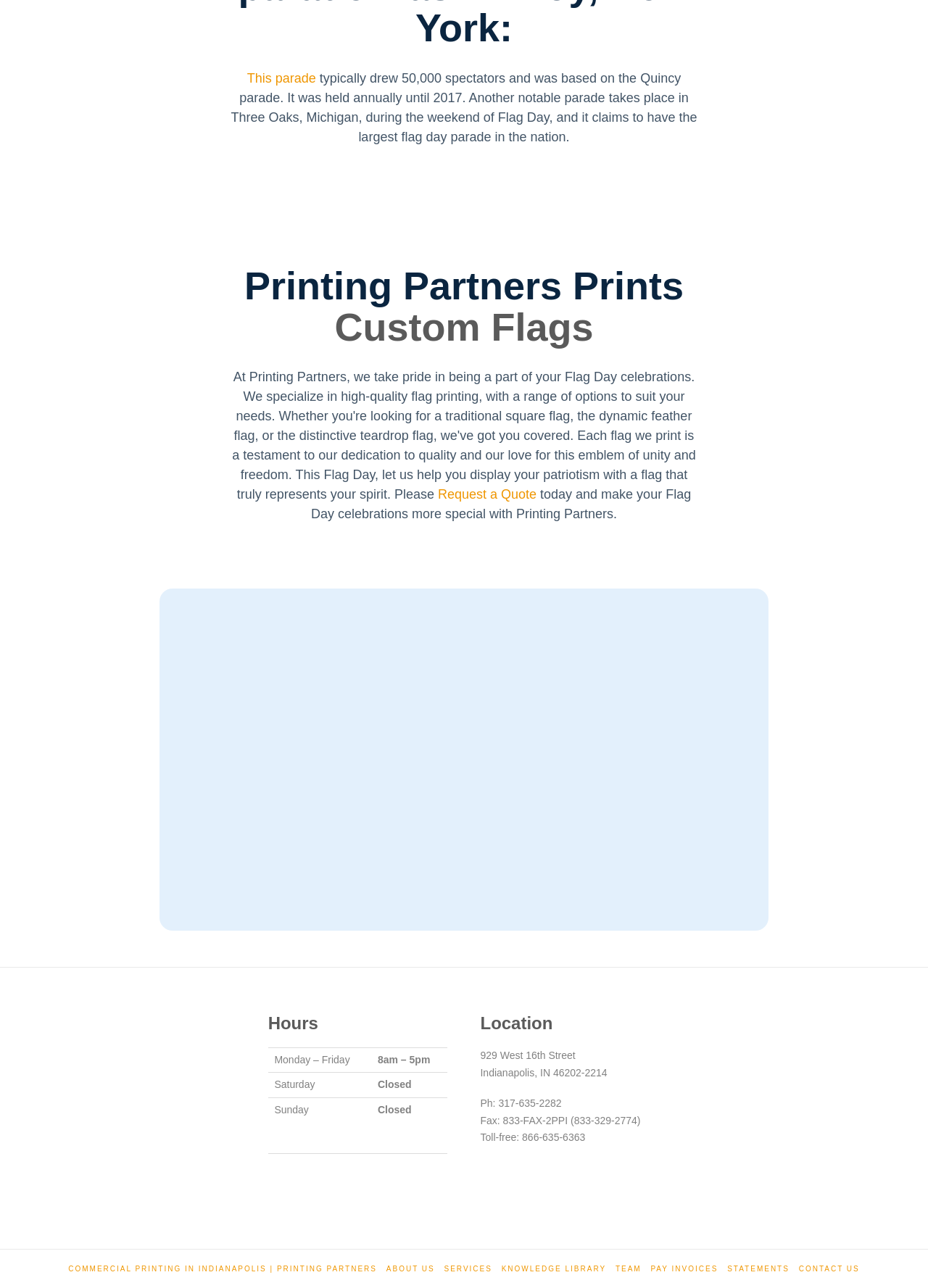Identify the bounding box coordinates for the region of the element that should be clicked to carry out the instruction: "Check the 'Location' address". The bounding box coordinates should be four float numbers between 0 and 1, i.e., [left, top, right, bottom].

[0.518, 0.815, 0.62, 0.824]